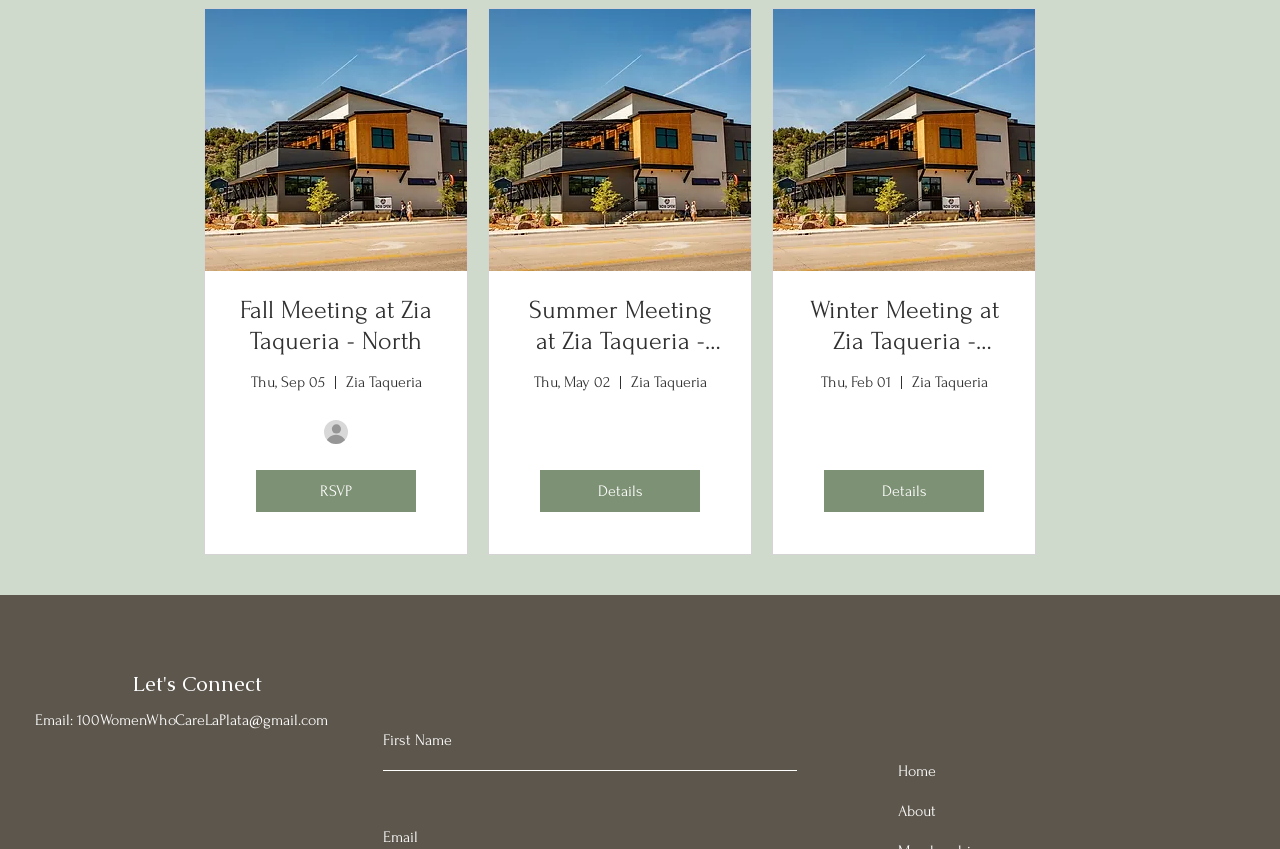Based on the visual content of the image, answer the question thoroughly: What social media platform is listed on the page?

I found the social media platform by looking at the list of links under the 'Social Bar' heading, which includes a link to Facebook.